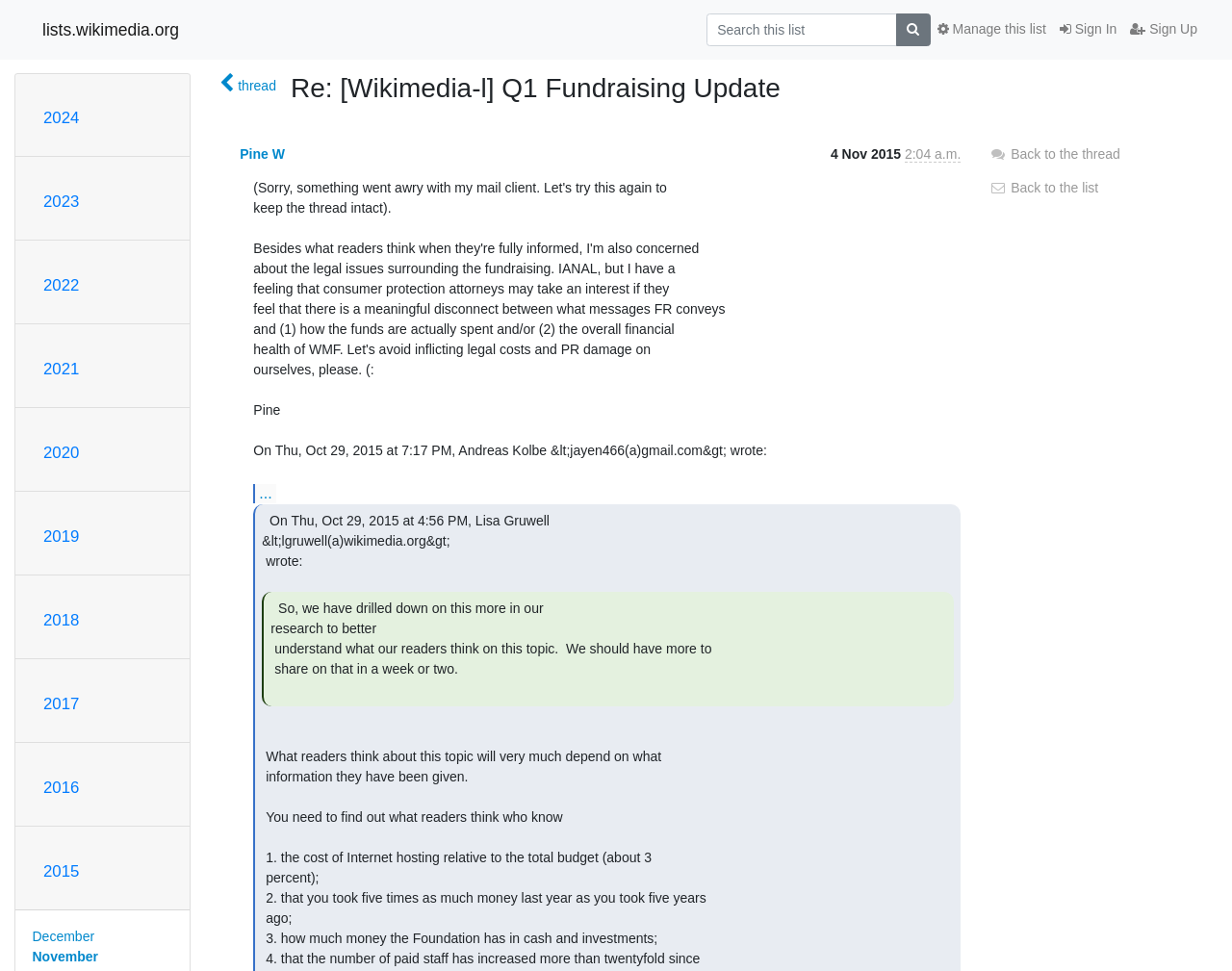Please answer the following question using a single word or phrase: 
What is the purpose of the 'Back to the thread' button?

to go back to the thread